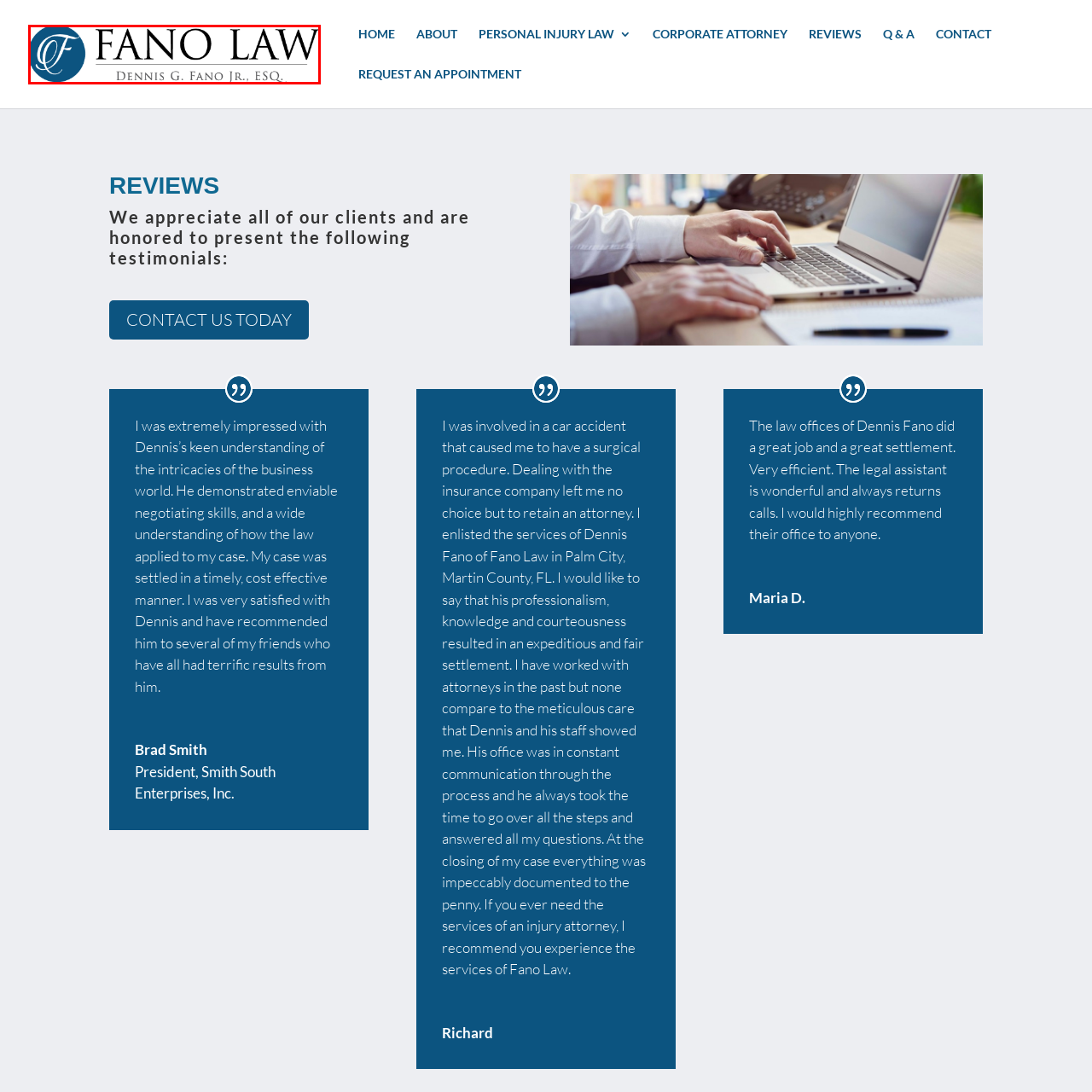Observe the image enclosed by the red rectangle, then respond to the question in one word or phrase:
What is the font size of 'DENNIS G. FANO JR., ESQ.' compared to 'FANO LAW'?

smaller